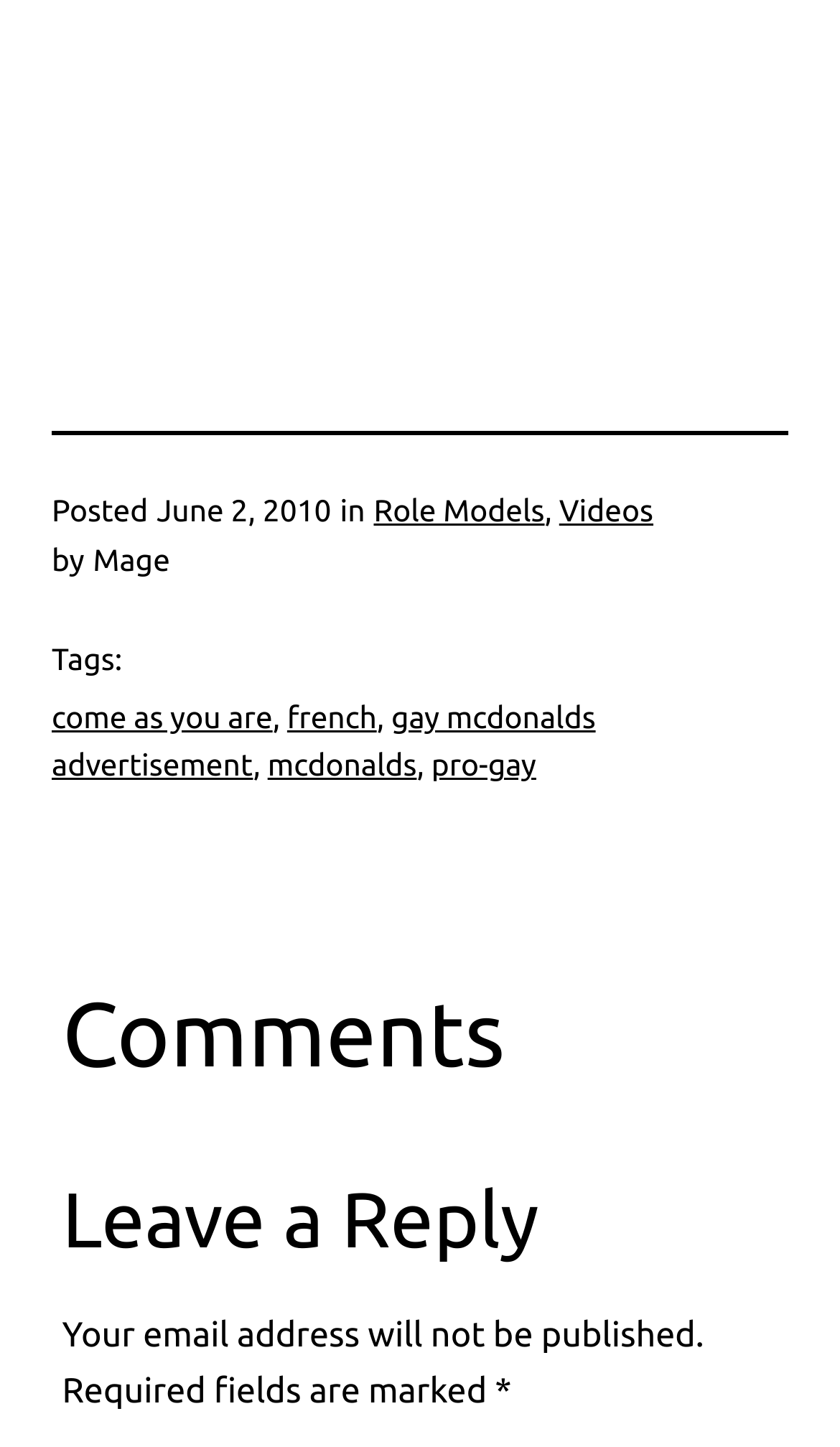Identify the bounding box for the UI element described as: "gay mcdonalds advertisement". Ensure the coordinates are four float numbers between 0 and 1, formatted as [left, top, right, bottom].

[0.062, 0.484, 0.709, 0.541]